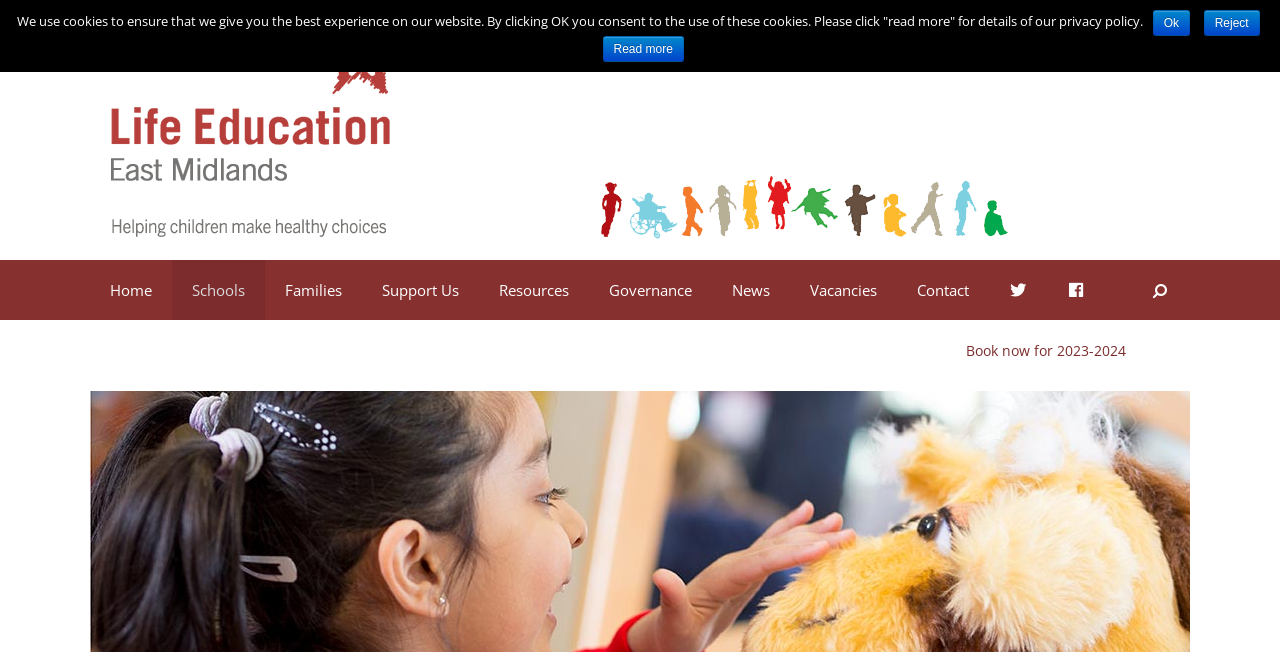How many social media links are there?
Look at the image and answer the question using a single word or phrase.

2